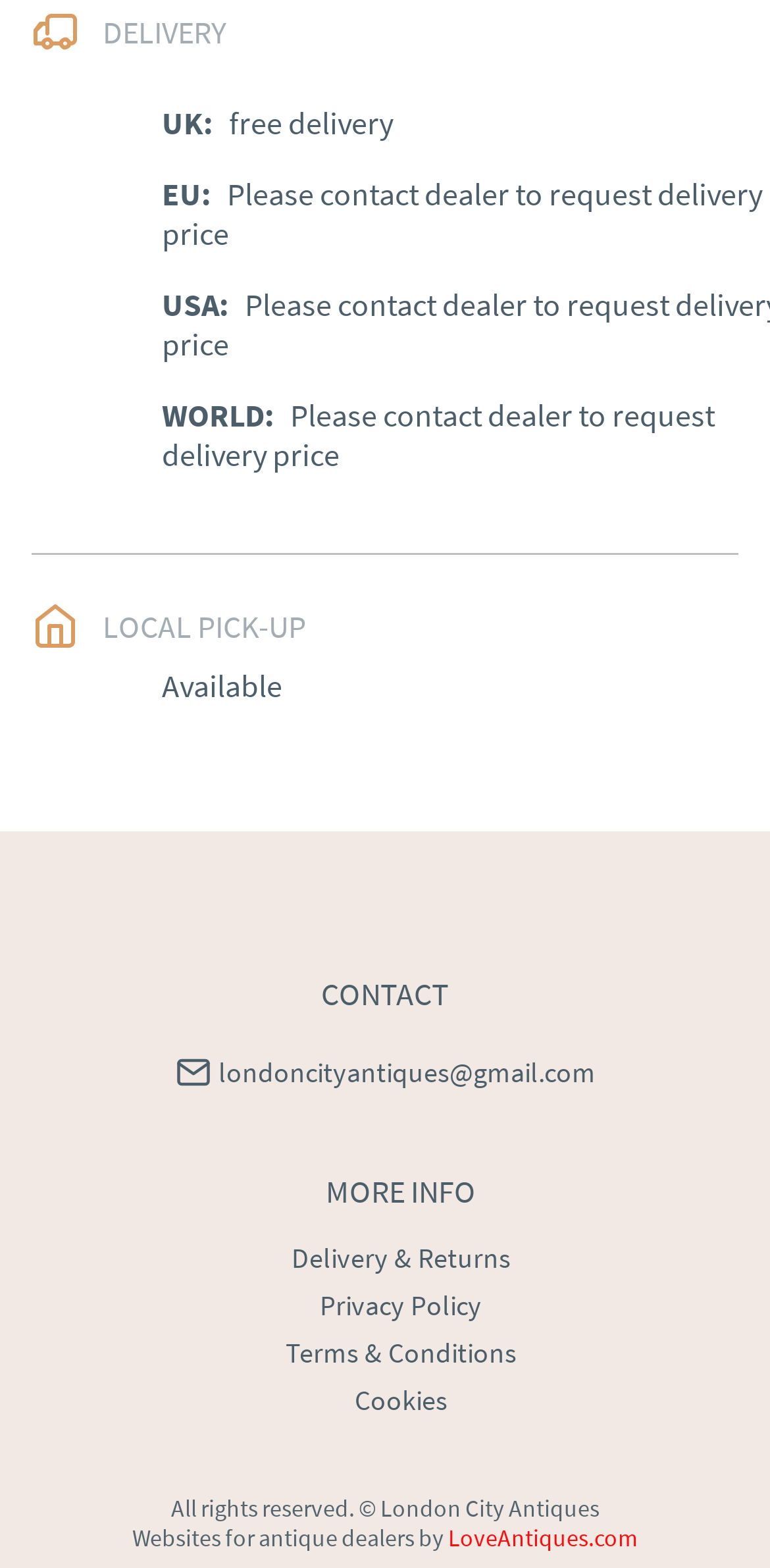Bounding box coordinates are specified in the format (top-left x, top-left y, bottom-right x, bottom-right y). All values are floating point numbers bounded between 0 and 1. Please provide the bounding box coordinate of the region this sentence describes: londoncityantiques@gmail.com

[0.283, 0.673, 0.773, 0.695]